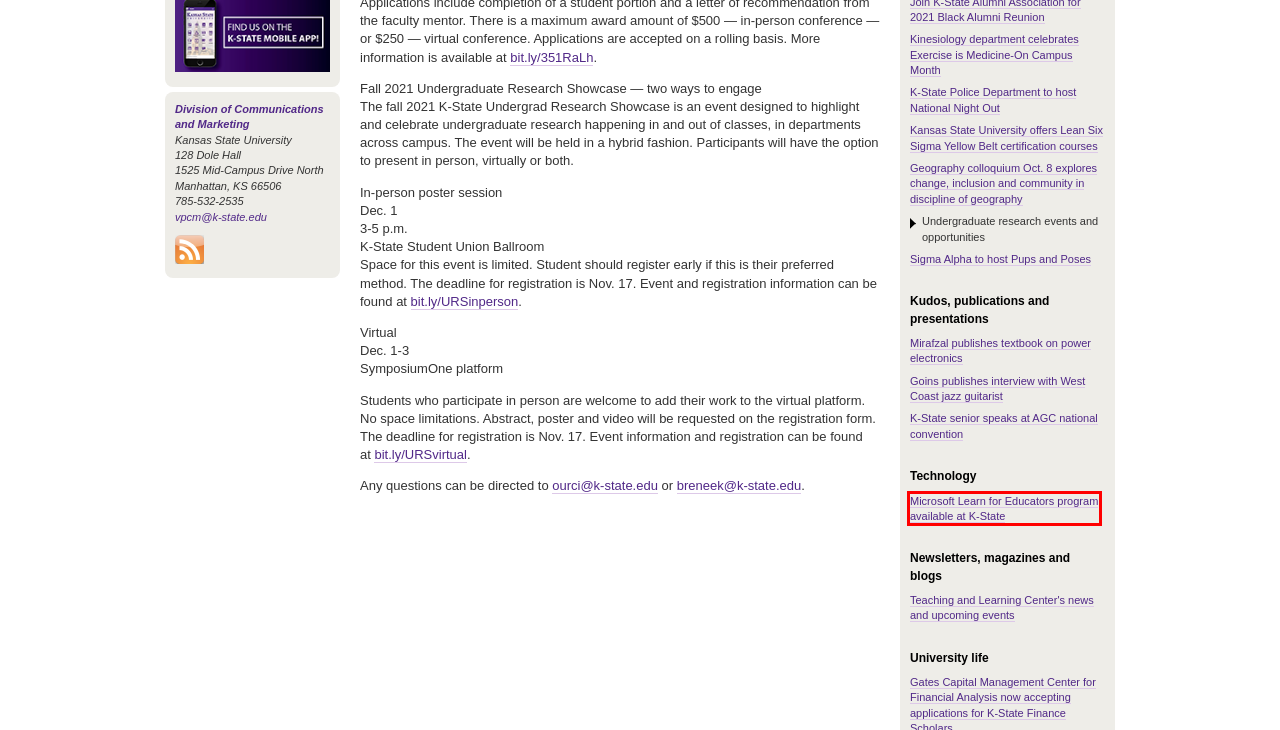Assess the screenshot of a webpage with a red bounding box and determine which webpage description most accurately matches the new page after clicking the element within the red box. Here are the options:
A. KSRE Tuesday Letter
B. Join us for the 2021 Black Alumni Reunion | K-State Alumni Association
C. Log In - Modern Campus CMS
D. K-State Today RSS Feeds
E. Division of Communications and Marketing
F. WorldWide Wildcats
G. Aerospace and Technology Campus enhancing its training aircraft fleet
H. Microsoft Learn for Educators program available at K-State | IT News

H